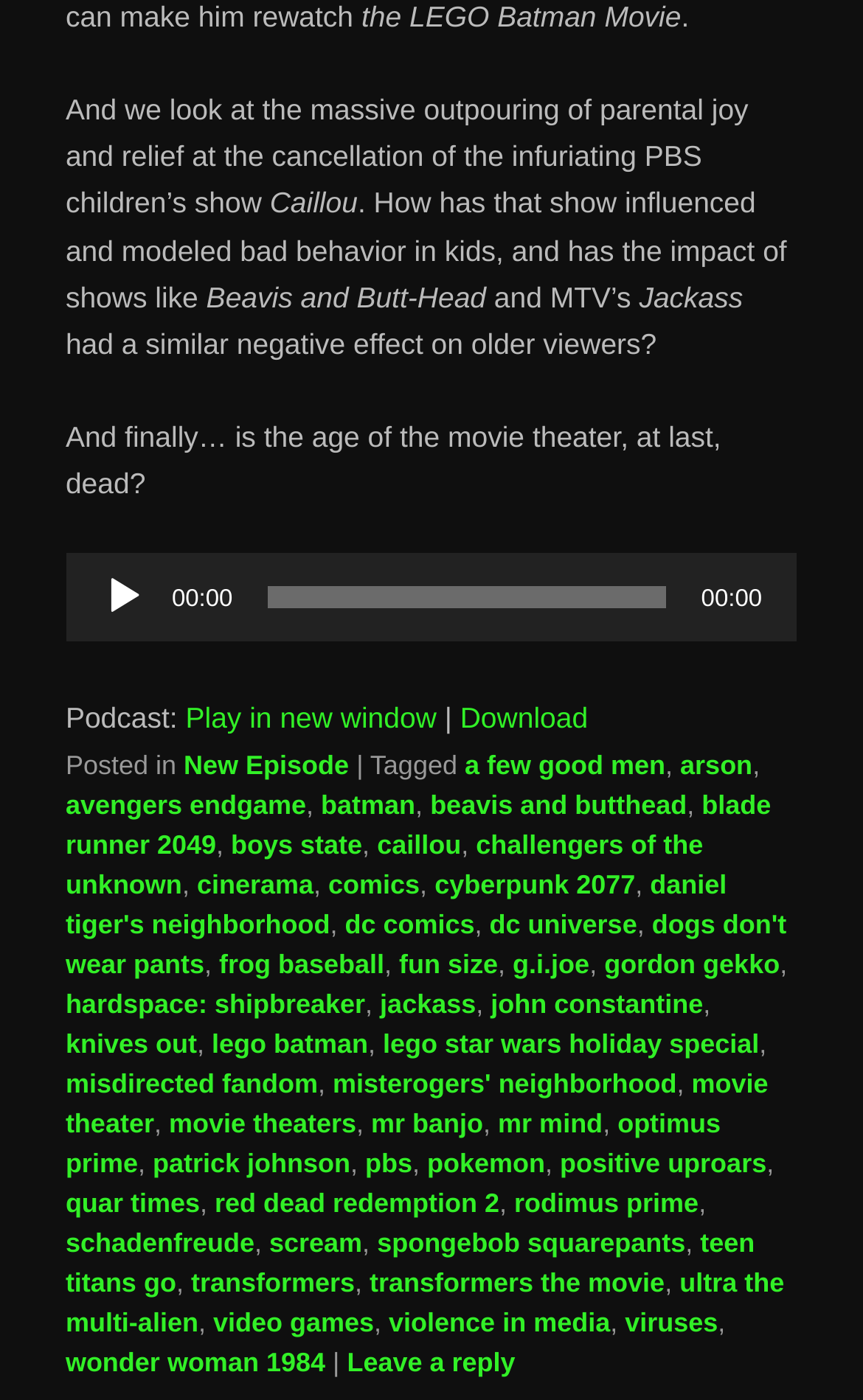What is the purpose of the 'Play in new window' link?
Look at the image and provide a short answer using one word or a phrase.

Open audio in new window